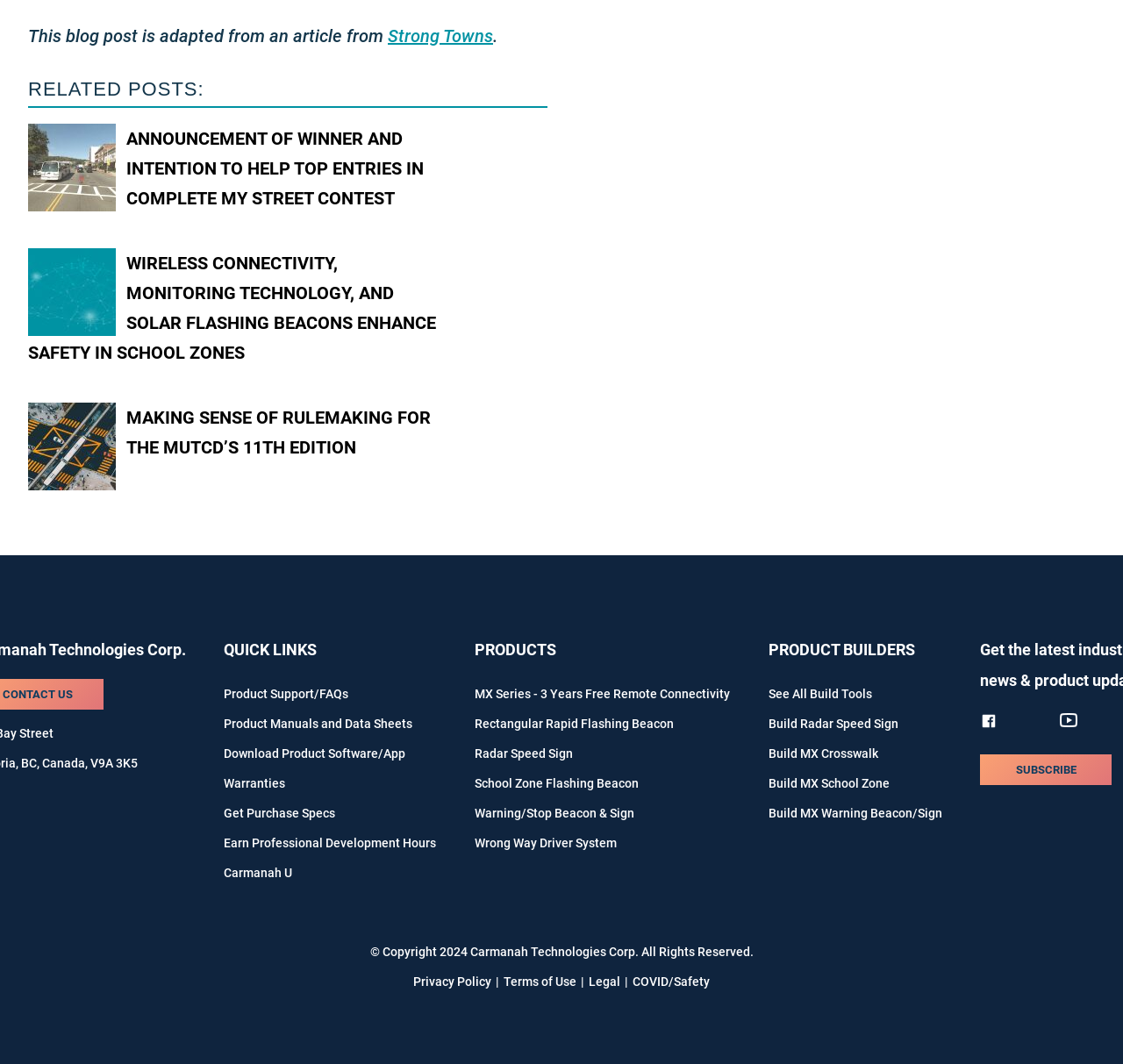Find the bounding box coordinates for the area that must be clicked to perform this action: "Click on the 'Terms of Use' link".

[0.448, 0.916, 0.513, 0.929]